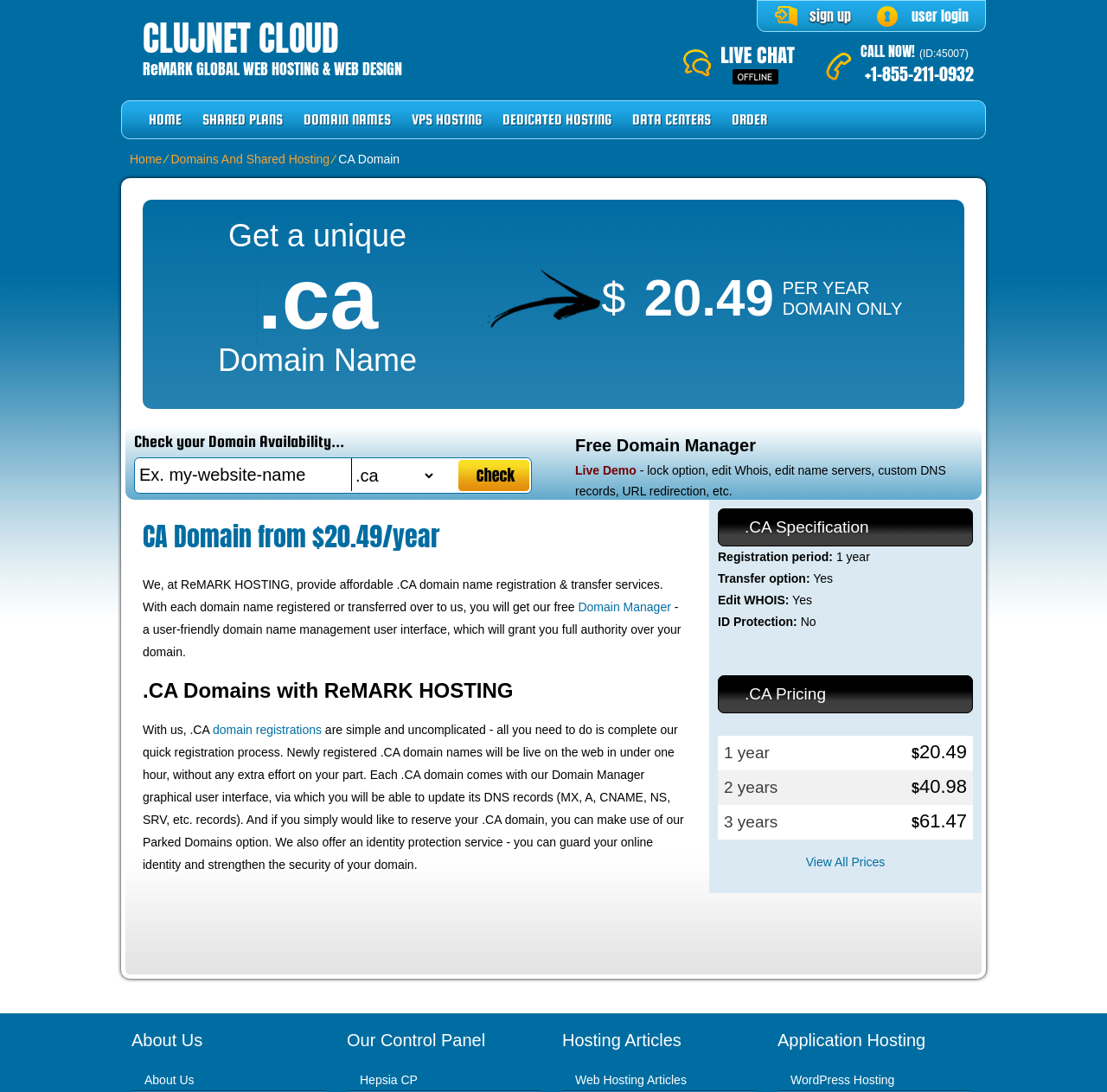Find the UI element described as: "Domain Names" and predict its bounding box coordinates. Ensure the coordinates are four float numbers between 0 and 1, [left, top, right, bottom].

[0.265, 0.093, 0.362, 0.127]